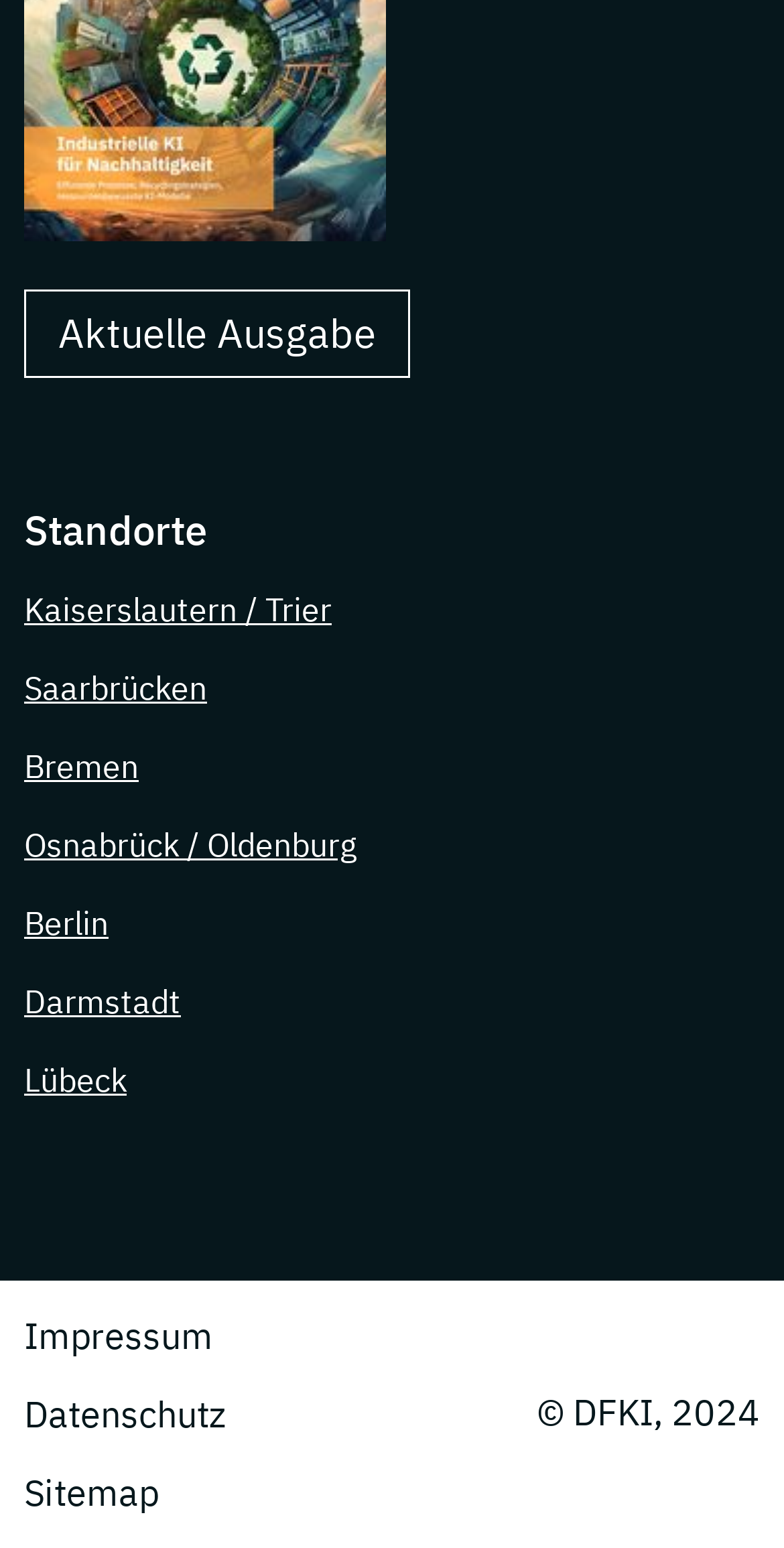What is the copyright year? Analyze the screenshot and reply with just one word or a short phrase.

2024